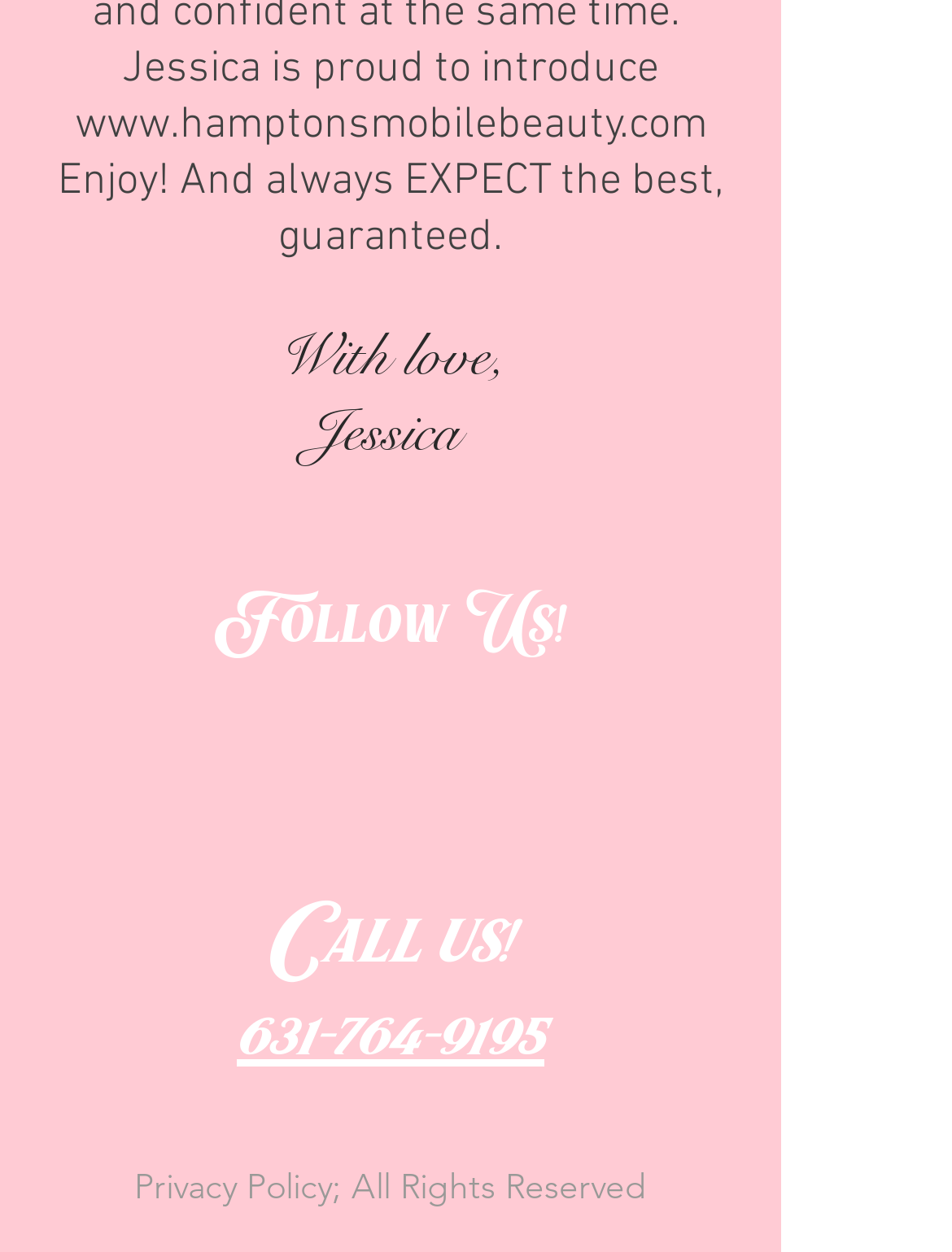Review the image closely and give a comprehensive answer to the question: What social media platforms is Hamptons Mobile Beauty on?

The 'Follow Us!' section at the bottom of the page provides links to Facebook and Instagram, indicating that Hamptons Mobile Beauty has a presence on these social media platforms.